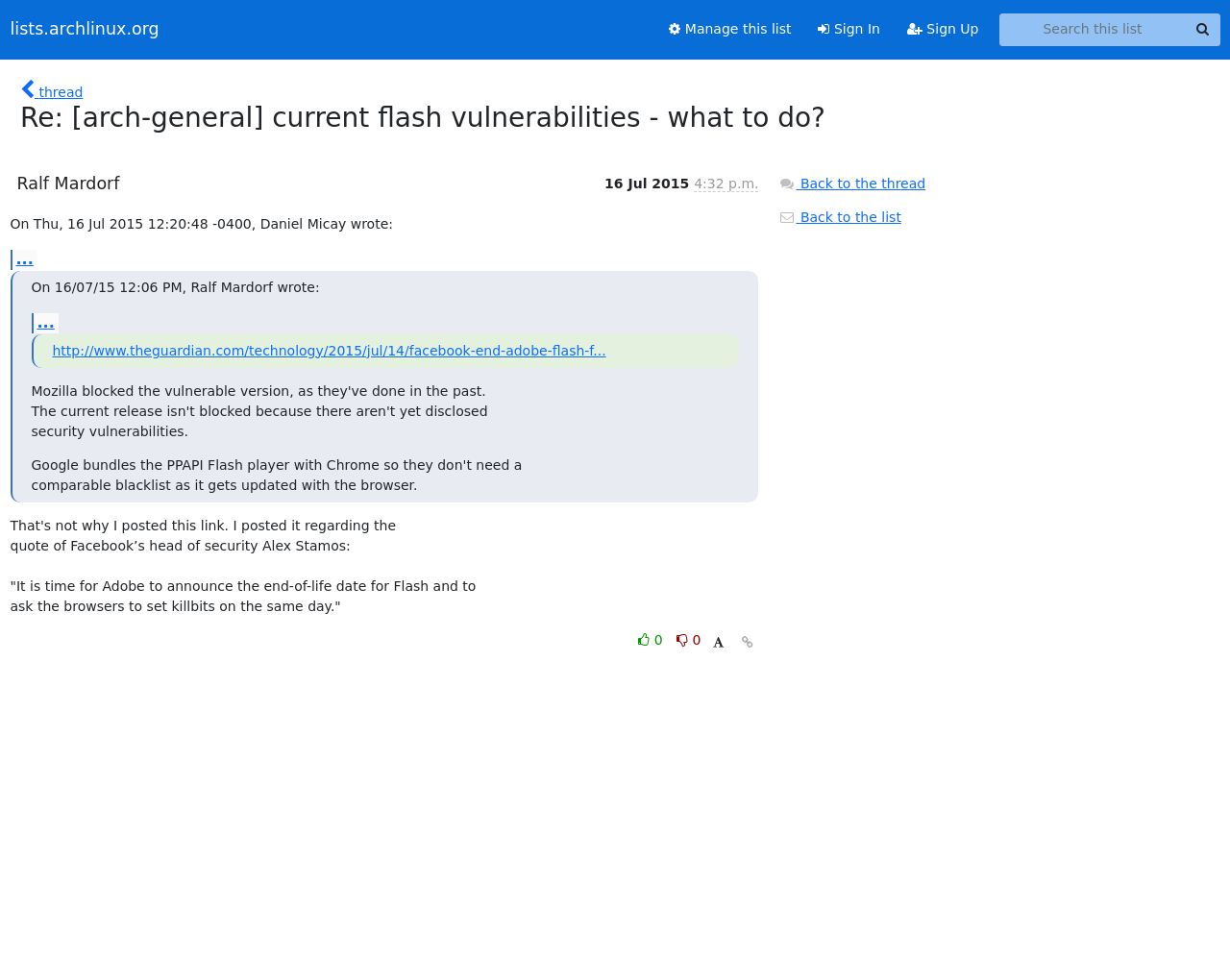Locate the primary heading on the webpage and return its text.

Re: [arch-general] current flash vulnerabilities - what to do?